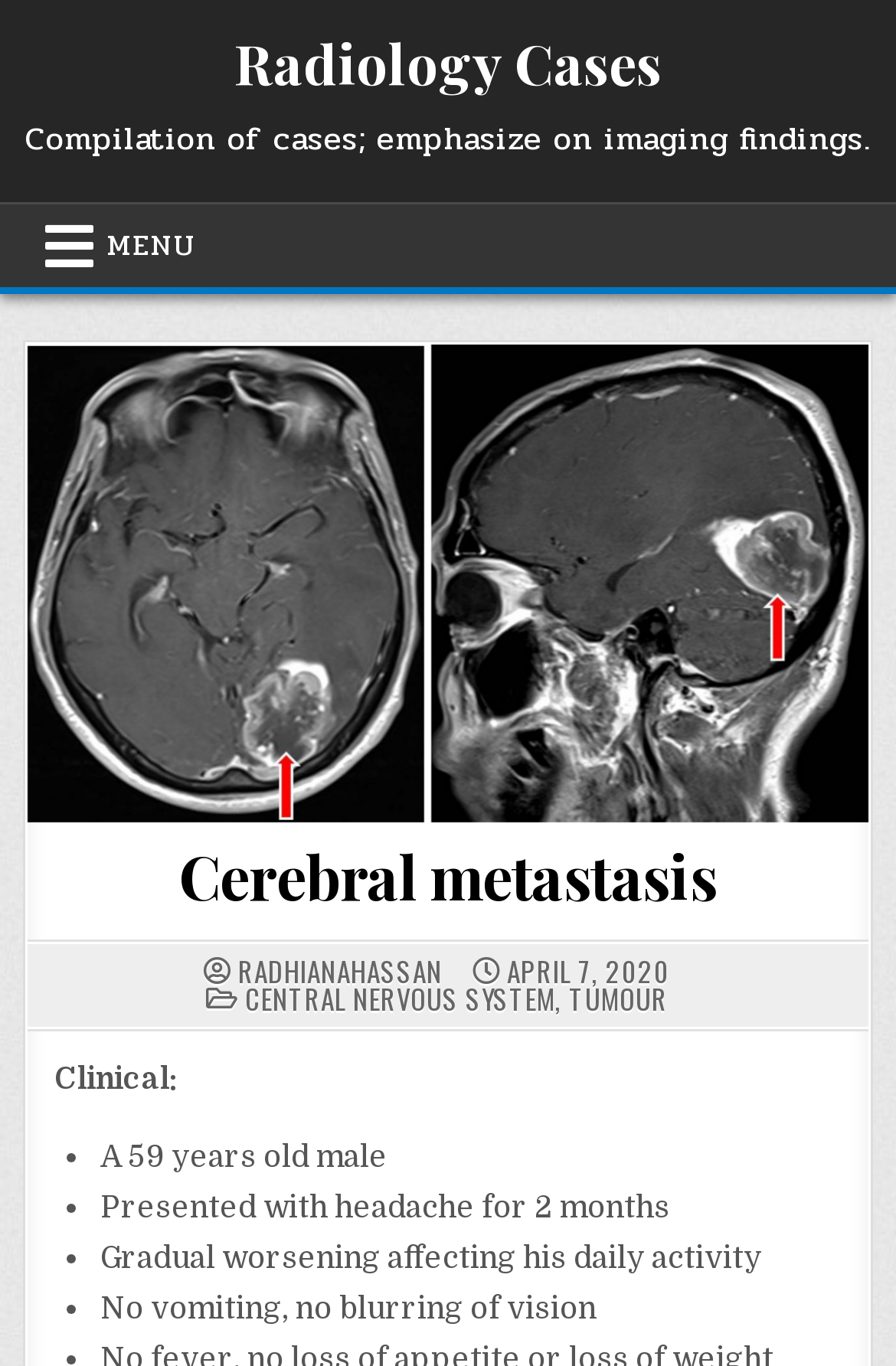Find the bounding box coordinates for the HTML element described in this sentence: "title="Permanent Link to Cerebral metastasis"". Provide the coordinates as four float numbers between 0 and 1, in the format [left, top, right, bottom].

[0.03, 0.252, 0.97, 0.602]